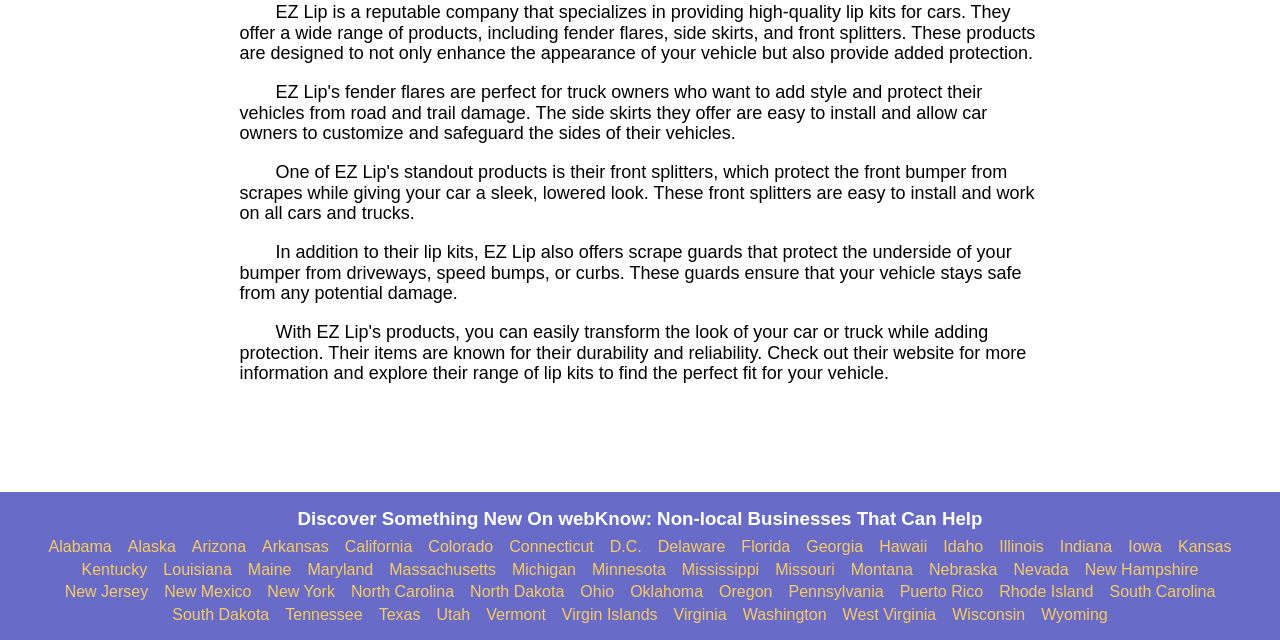Given the element description, predict the bounding box coordinates in the format (top-left x, top-left y, bottom-right x, bottom-right y), using floating point numbers between 0 and 1: Colorado

[0.335, 0.841, 0.385, 0.87]